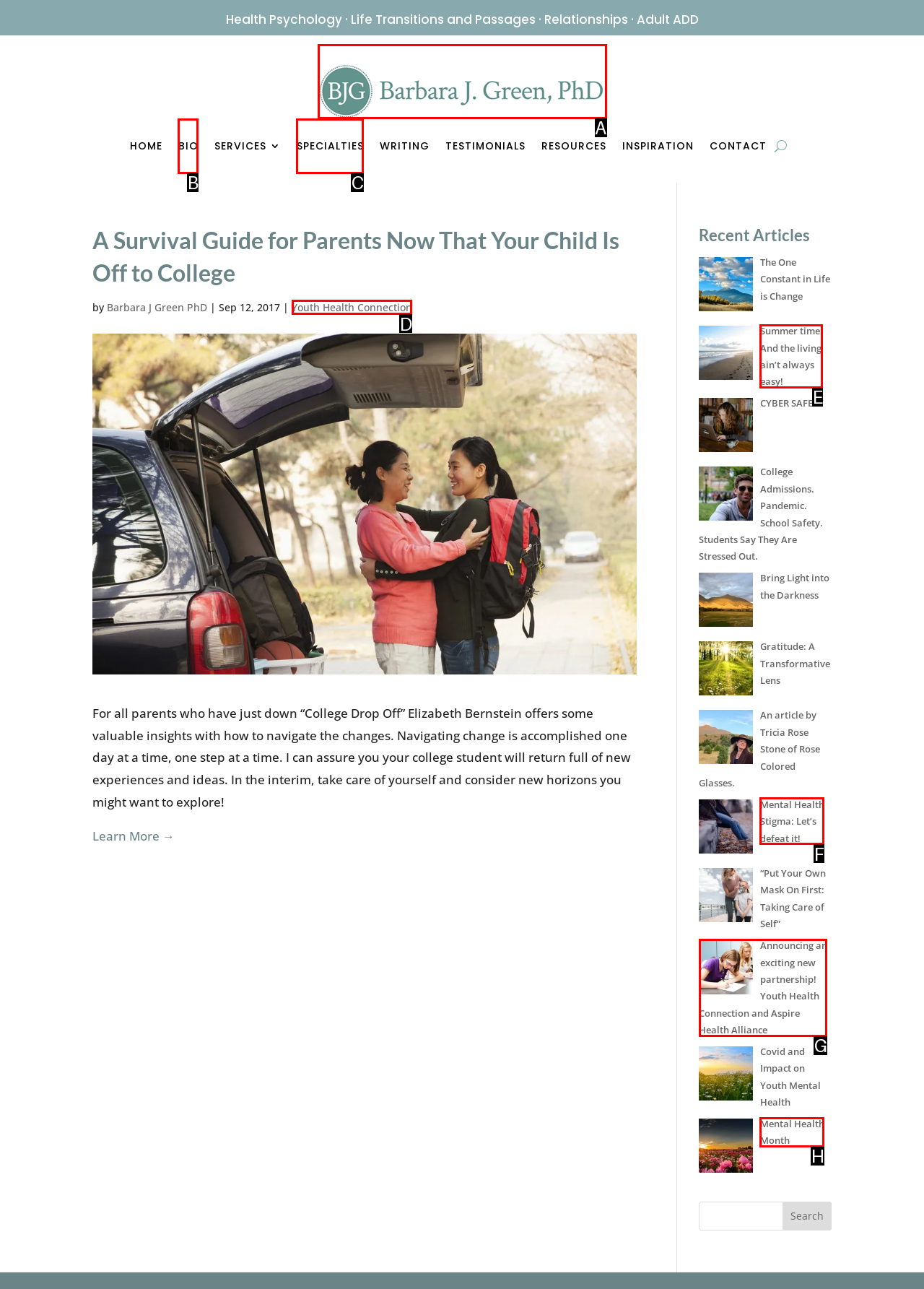Tell me which one HTML element I should click to complete the following instruction: view the blog post
Answer with the option's letter from the given choices directly.

None